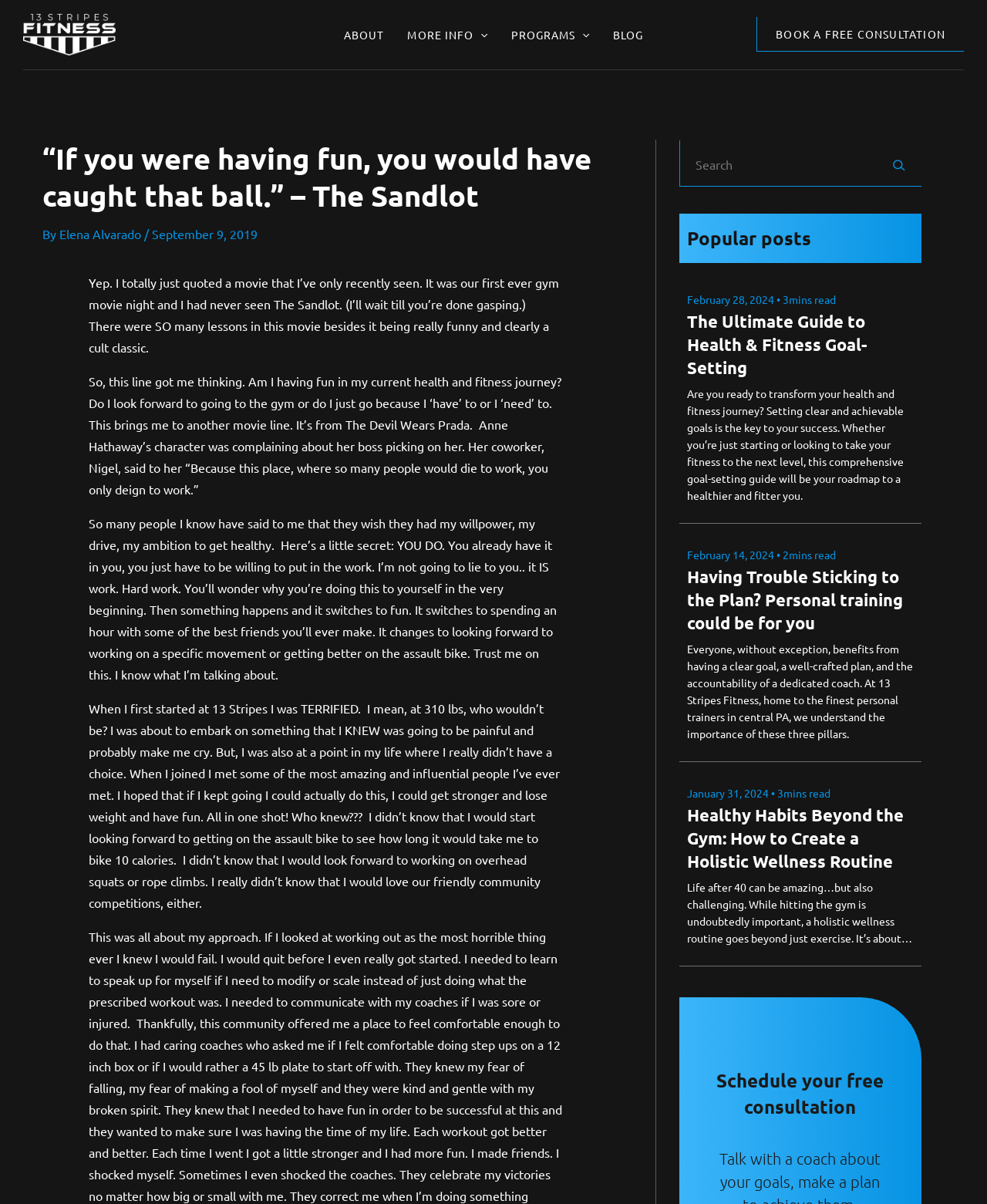What is the topic of the first popular post?
Based on the screenshot, respond with a single word or phrase.

Health & Fitness Goal-Setting